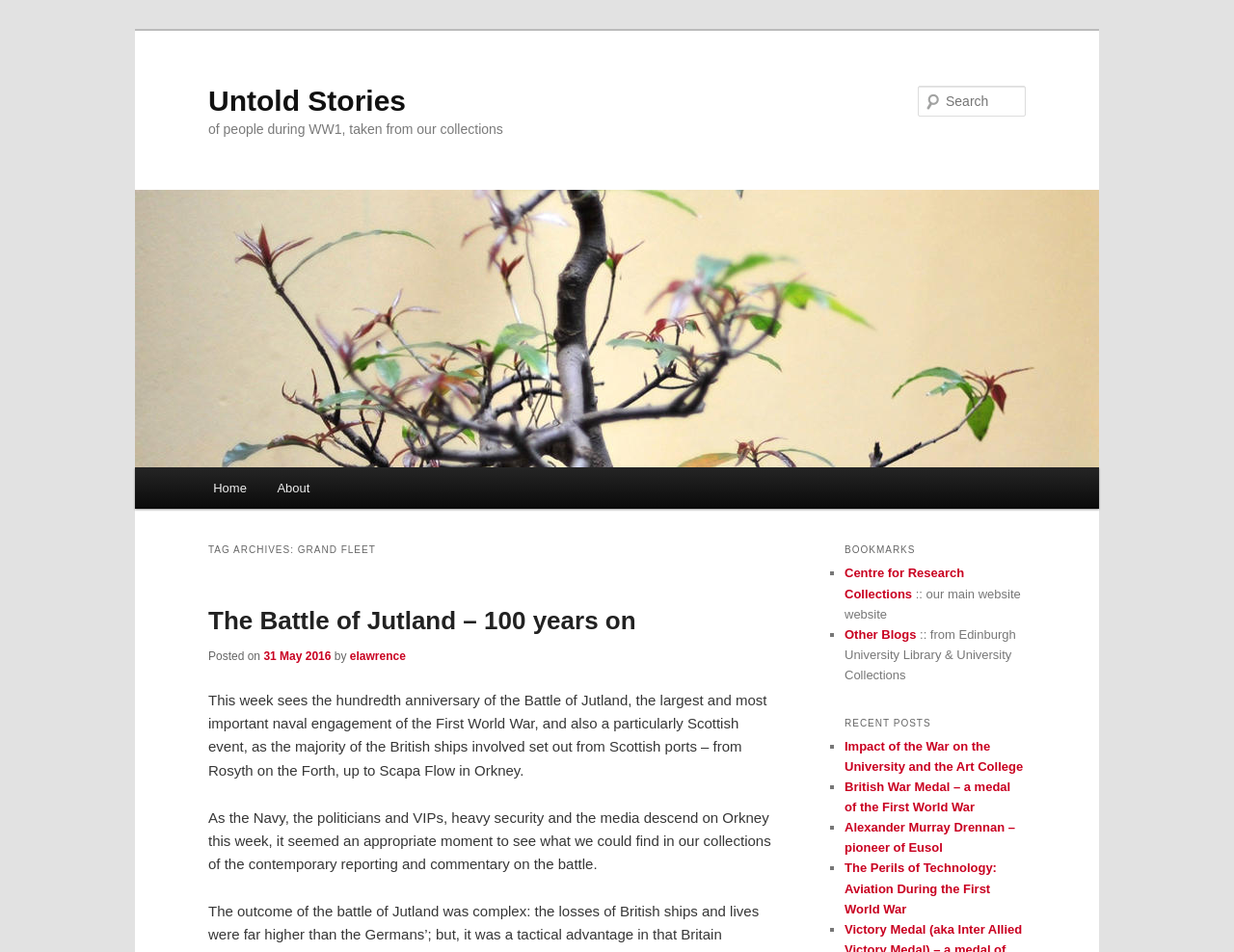Identify the bounding box coordinates of the clickable region required to complete the instruction: "Read about the Battle of Jutland". The coordinates should be given as four float numbers within the range of 0 and 1, i.e., [left, top, right, bottom].

[0.169, 0.637, 0.515, 0.667]